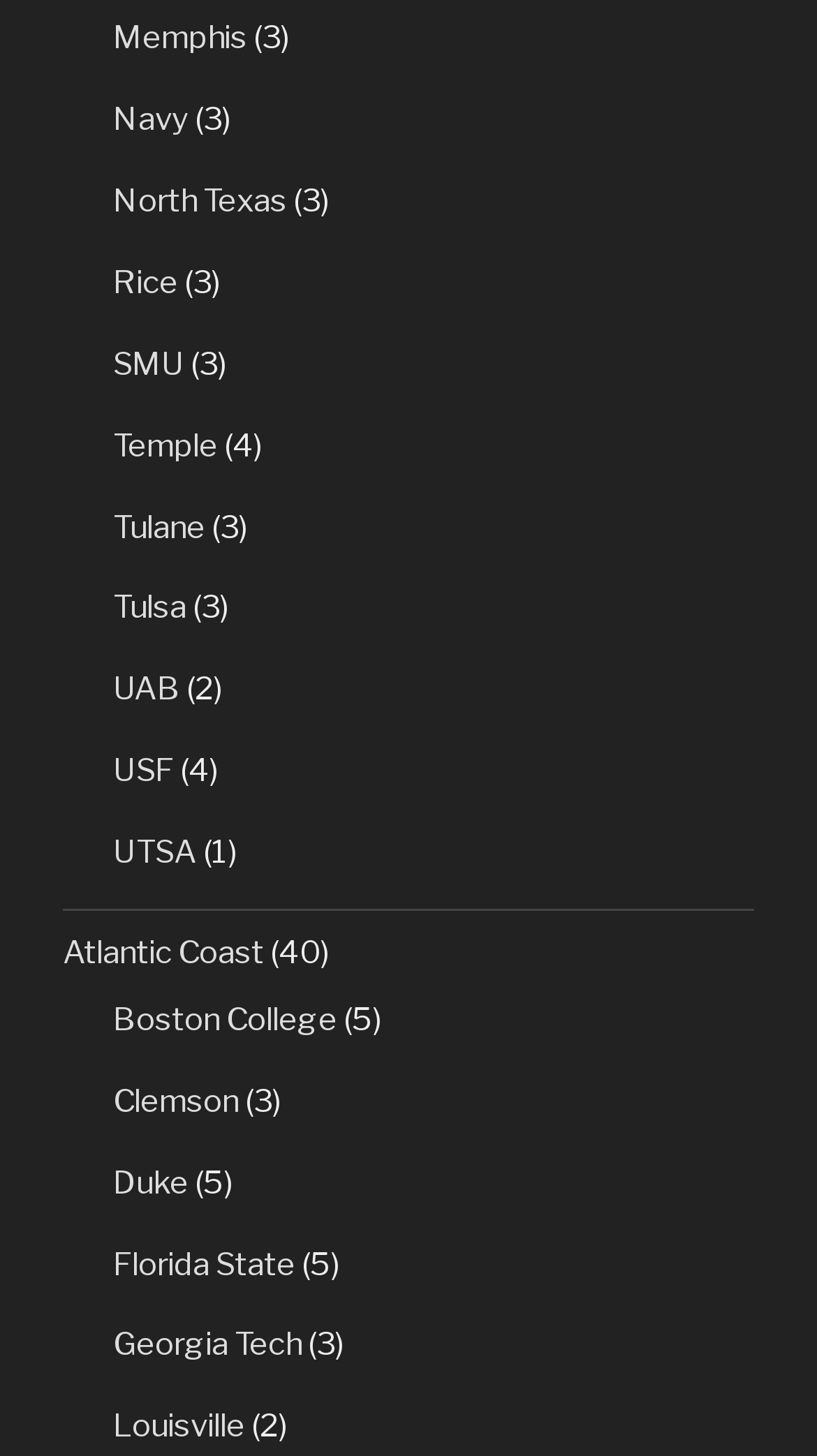Please determine the bounding box coordinates of the element's region to click in order to carry out the following instruction: "go to Rice". The coordinates should be four float numbers between 0 and 1, i.e., [left, top, right, bottom].

[0.138, 0.181, 0.218, 0.207]